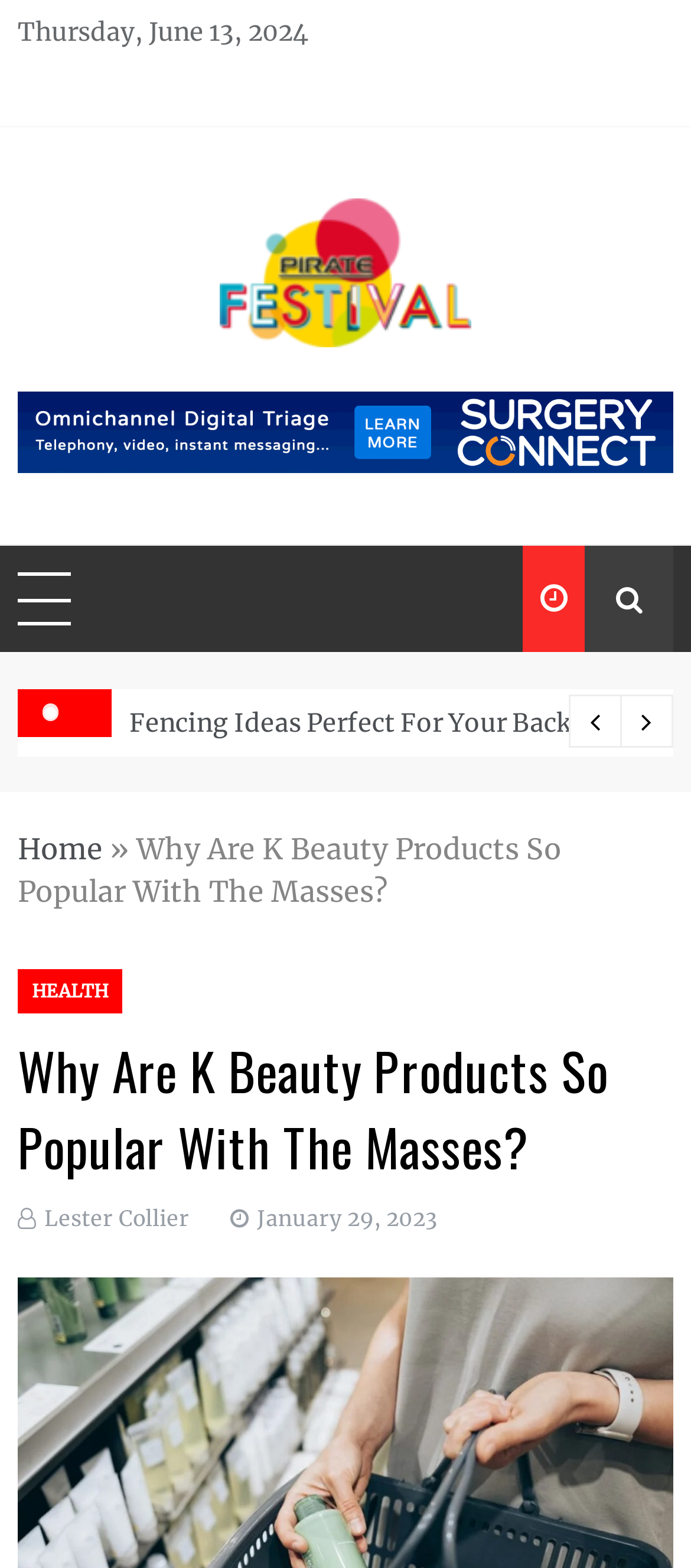Analyze the image and deliver a detailed answer to the question: What is the publication date of the article?

I found the publication date of the article by looking at the link element that says ' January 29, 2023' below the article title.